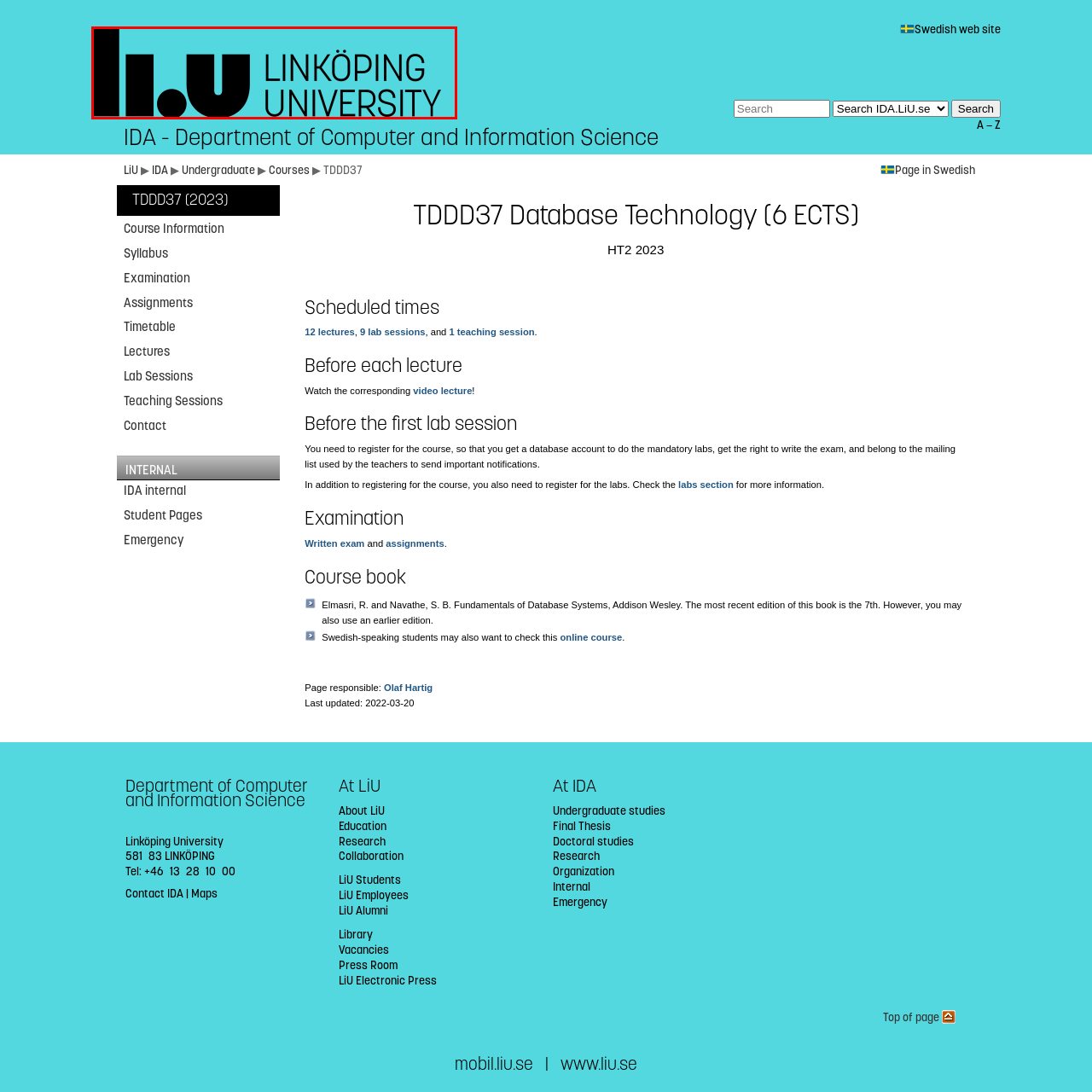Inspect the section highlighted in the red box, What font style is used for 'LiU'? 
Answer using a single word or phrase.

Bold, black